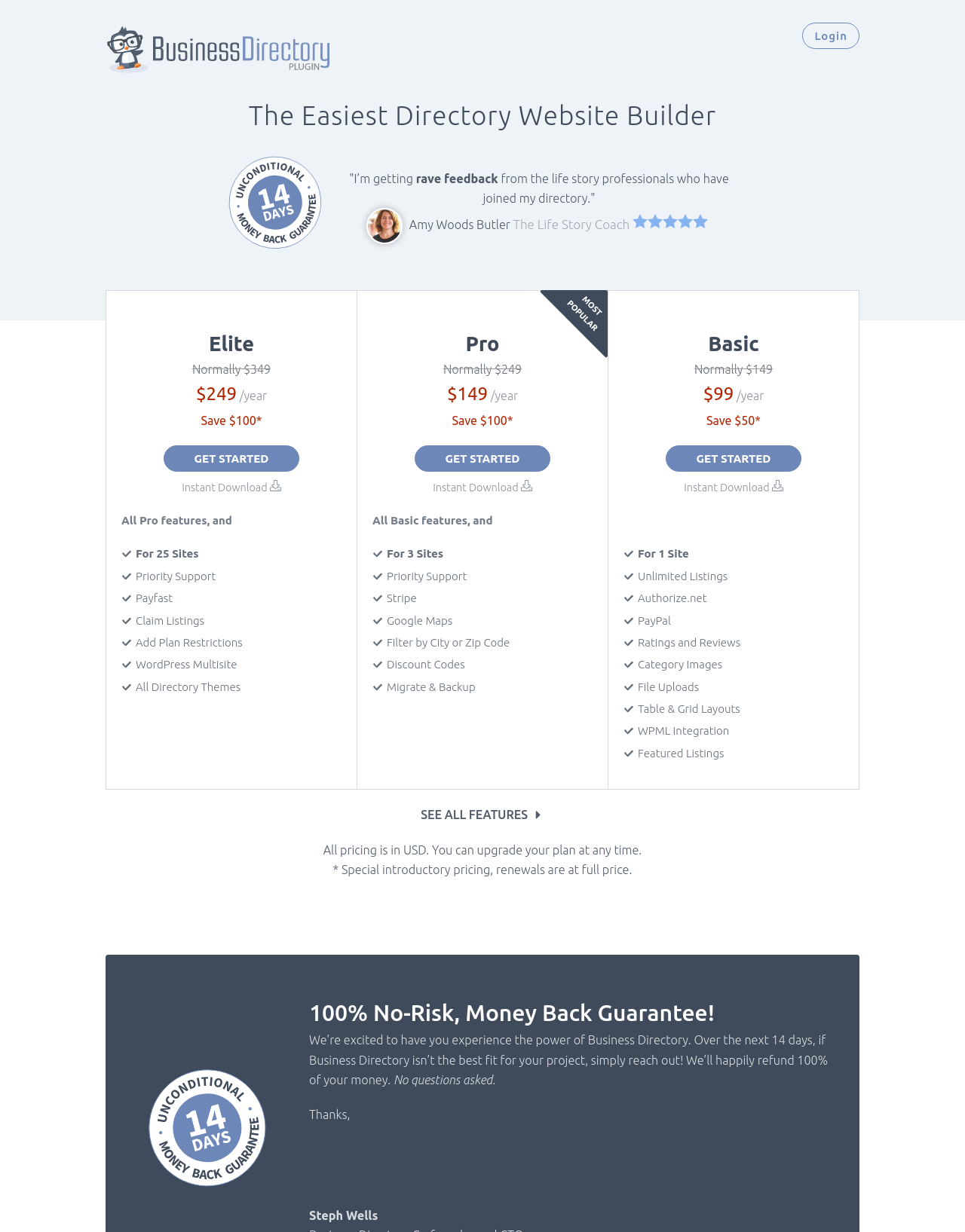Could you please study the image and provide a detailed answer to the question:
What is the image above the testimonial?

I found this answer by looking at the image above the testimonial, which is labeled as 'Amy Woods Butler', suggesting that it is a photo of the person giving the testimonial.